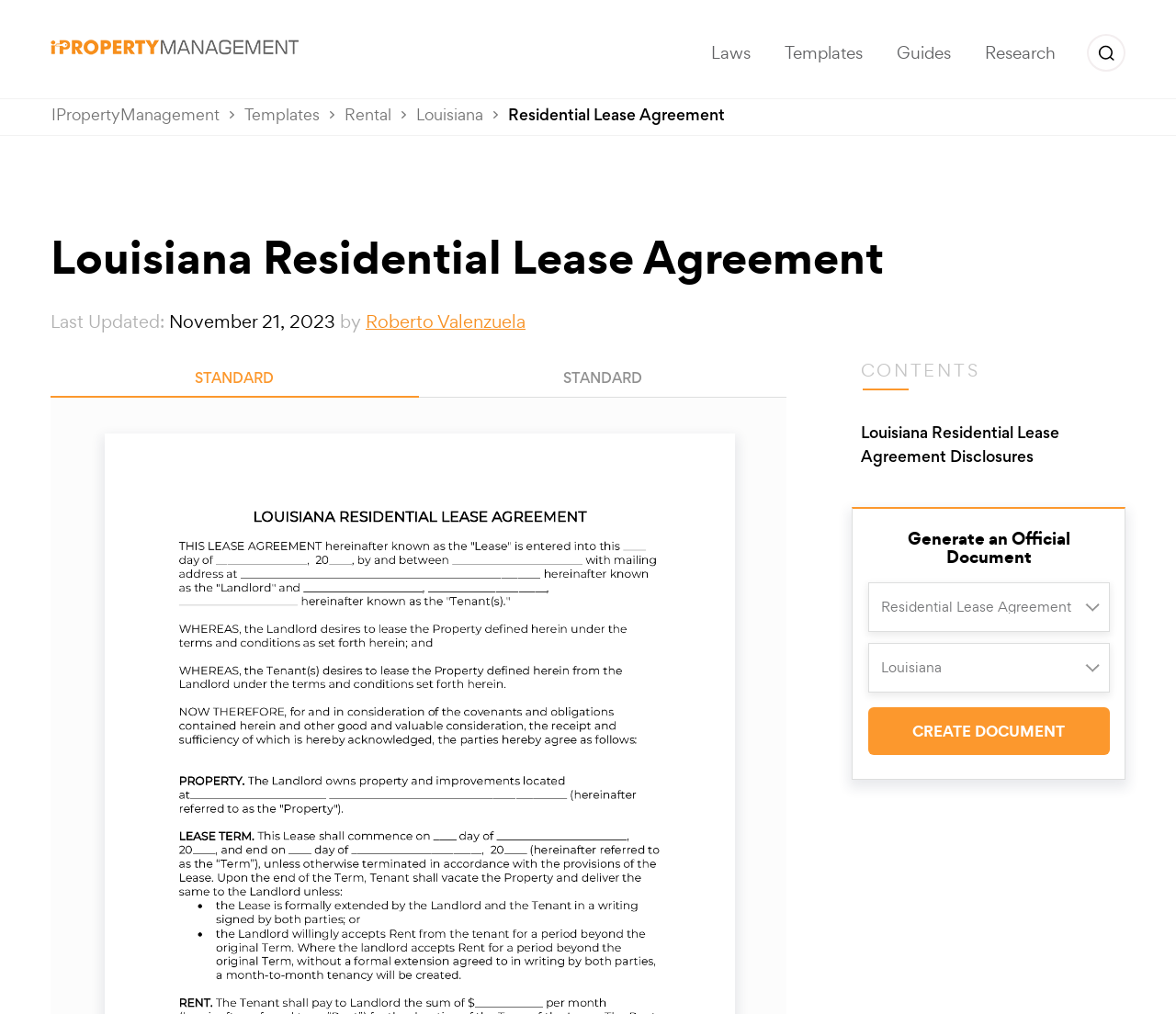Locate the bounding box coordinates of the element that should be clicked to fulfill the instruction: "Click the 'Shop' button".

None